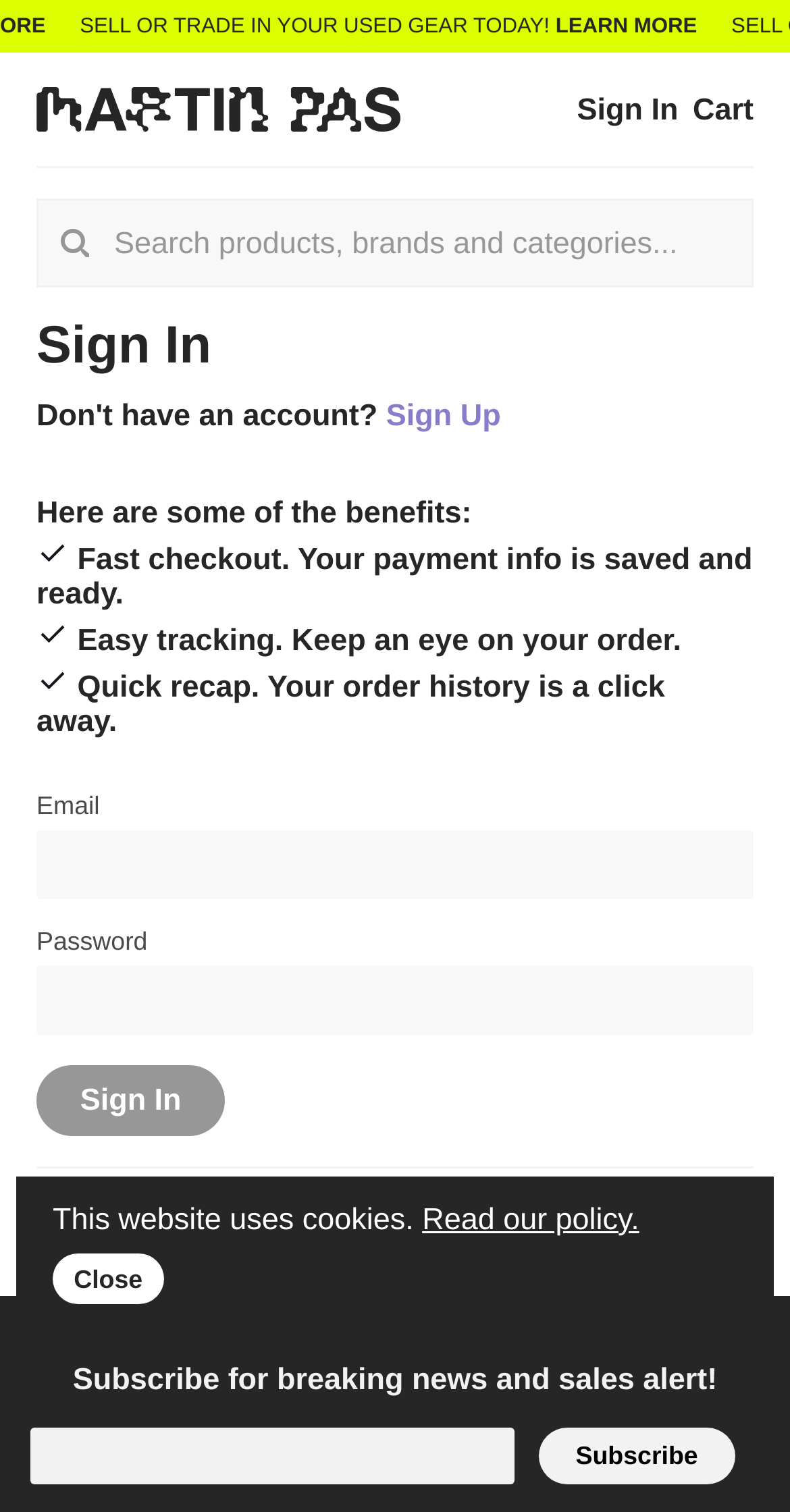What can be searched on this website?
Using the image provided, answer with just one word or phrase.

products, brands, and categories